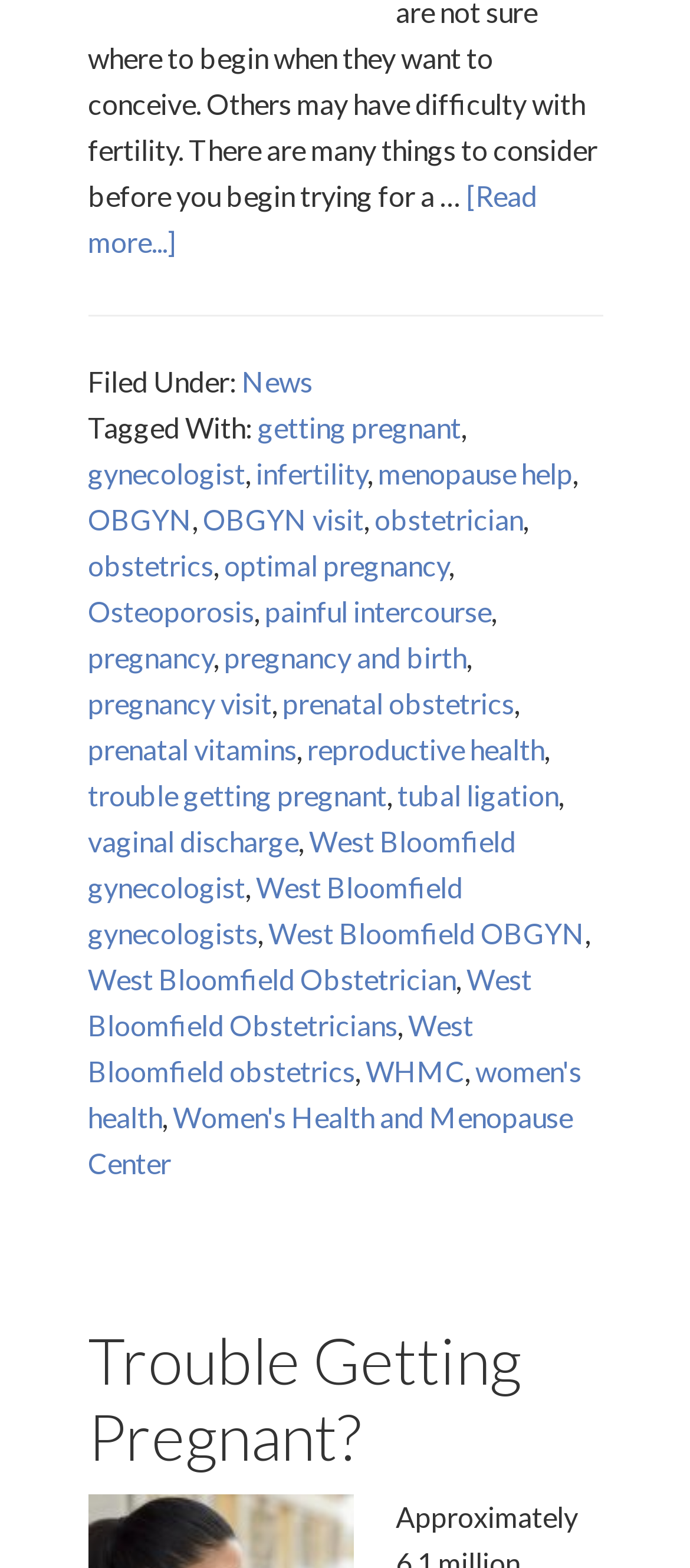Locate the bounding box coordinates of the element I should click to achieve the following instruction: "Find a West Bloomfield gynecologist".

[0.127, 0.525, 0.747, 0.576]